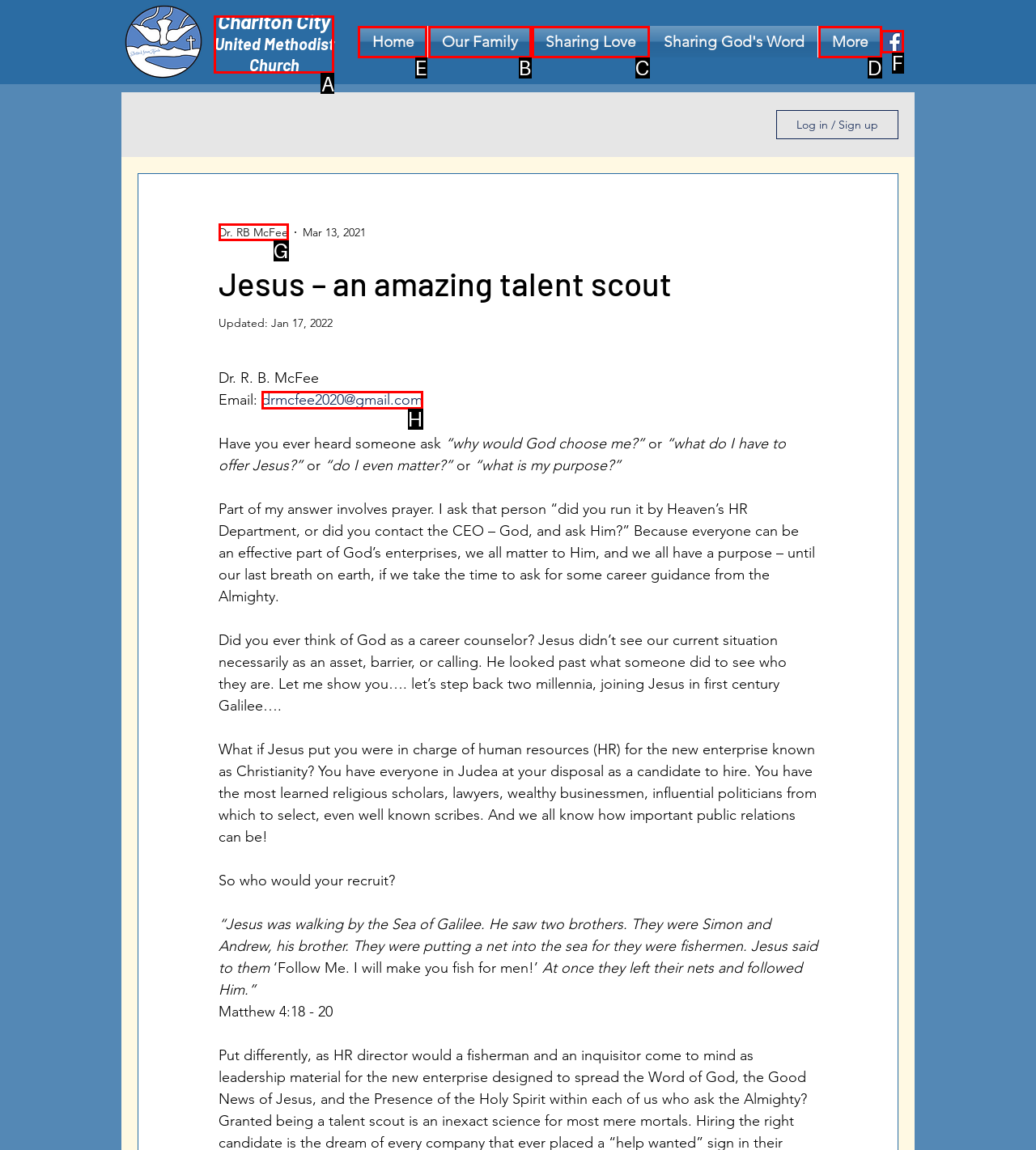Determine which UI element you should click to perform the task: Click the Home link
Provide the letter of the correct option from the given choices directly.

E